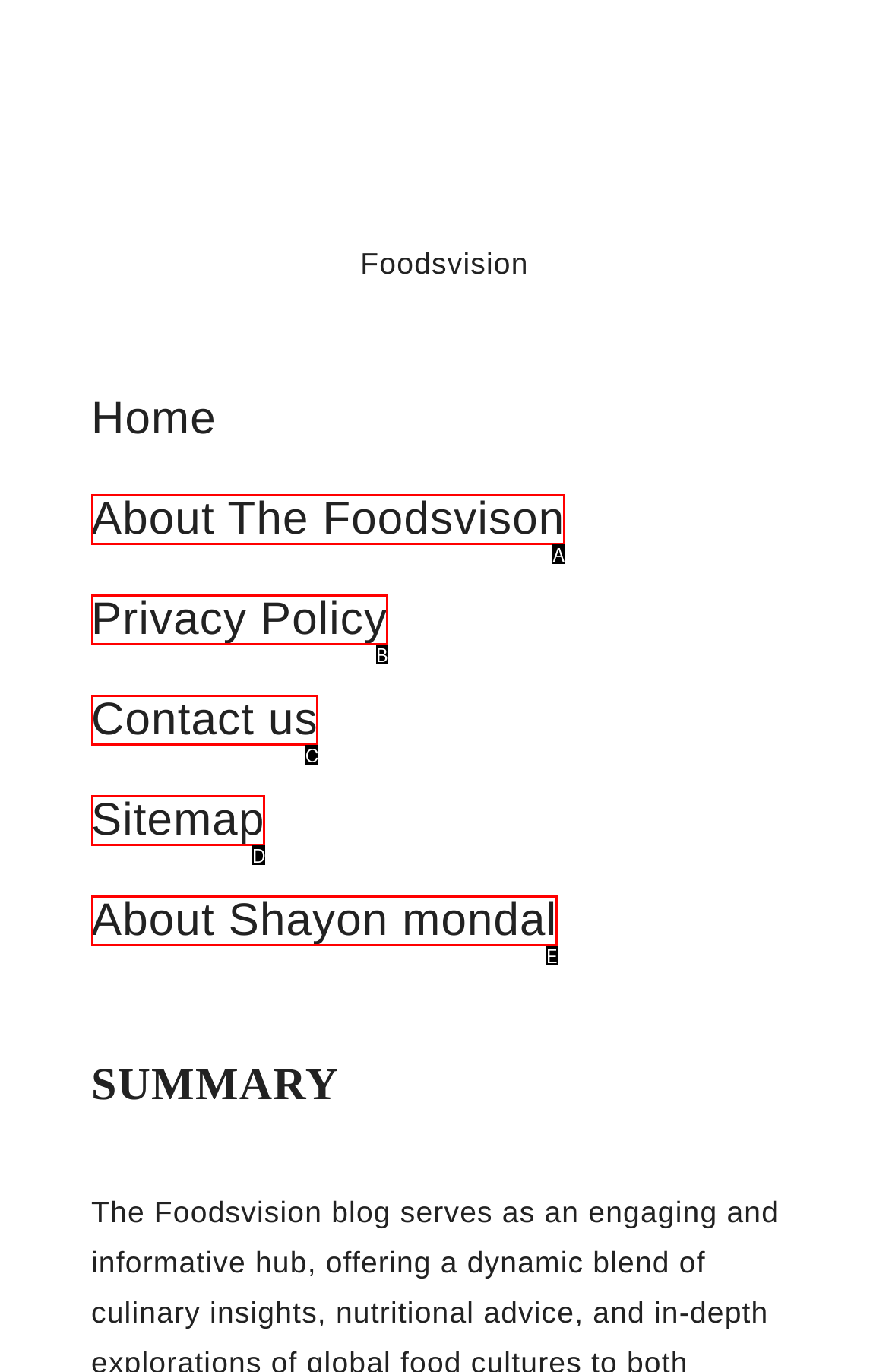Point out the option that best suits the description: Contact us
Indicate your answer with the letter of the selected choice.

C